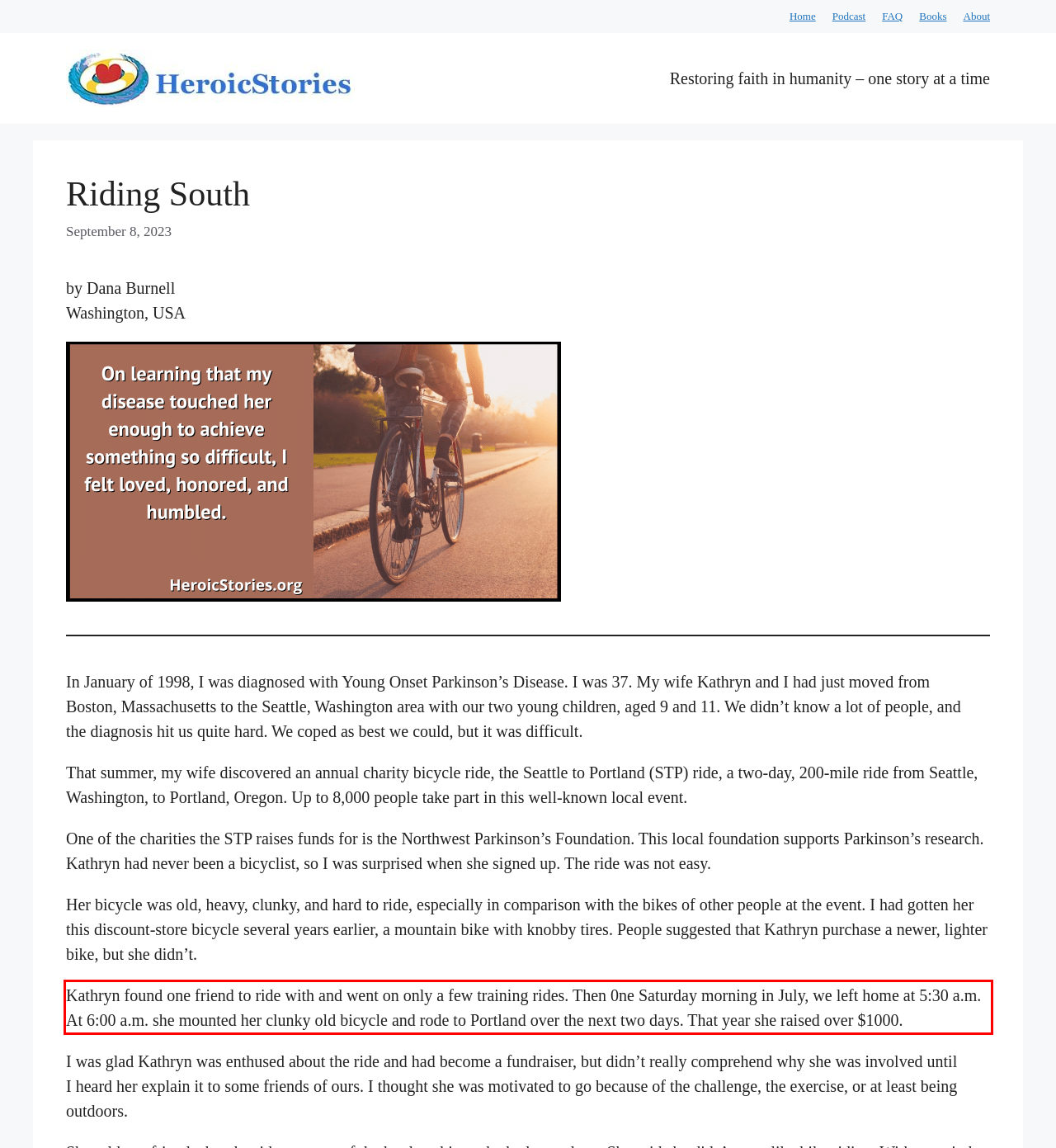Locate the red bounding box in the provided webpage screenshot and use OCR to determine the text content inside it.

Kathryn found one friend to ride with and went on only a few training rides. Then 0ne Saturday morning in July, we left home at 5:30 a.m. At 6:00 a.m. she mounted her clunky old bicycle and rode to Portland over the next two days. That year she raised over $1000.